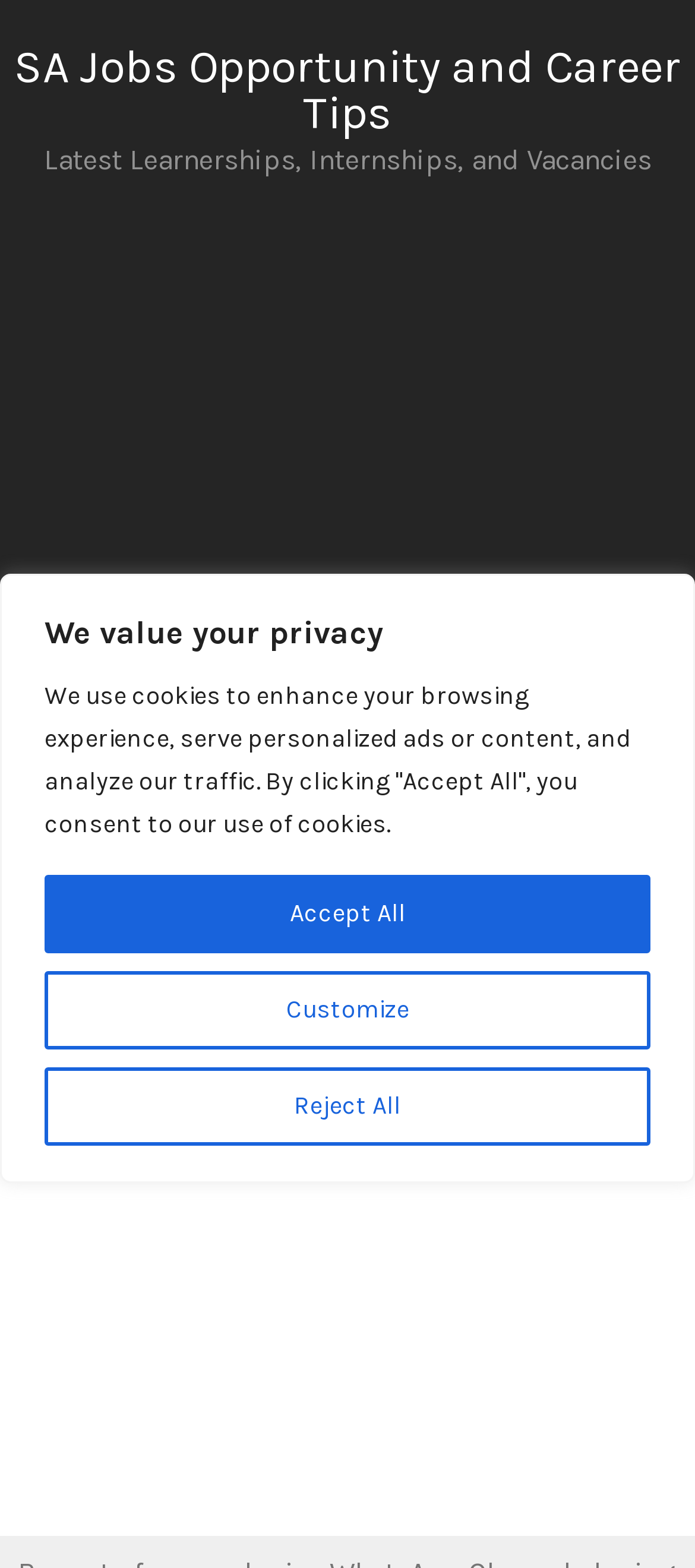What is the purpose of the link 'SA Jobs Opportunity and Career Tips'?
Carefully examine the image and provide a detailed answer to the question.

The link 'SA Jobs Opportunity and Career Tips' has the same text as the heading above it, which suggests that it is a navigation link to a related page or a sub-page with more information about SA jobs opportunity and career tips.